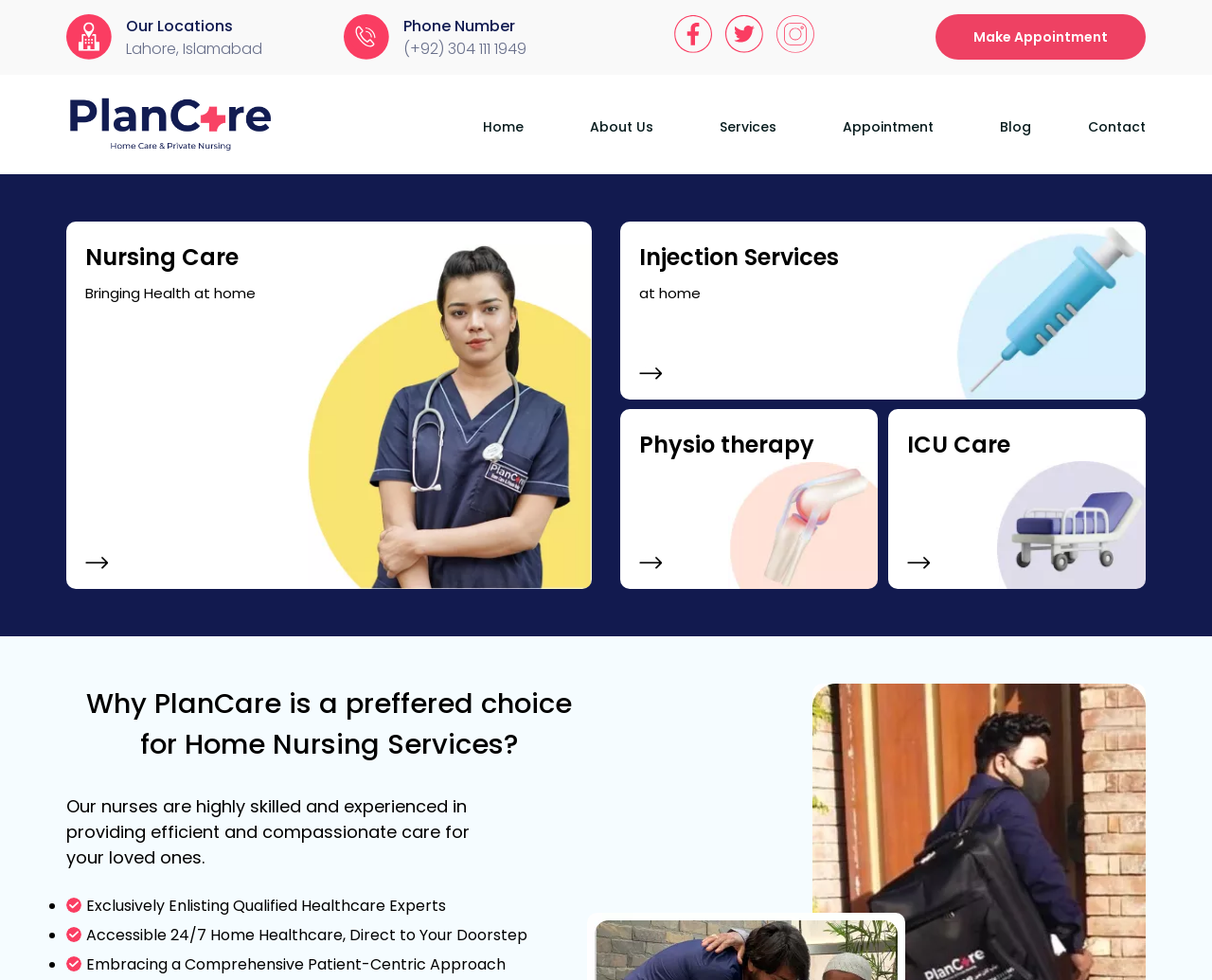Show me the bounding box coordinates of the clickable region to achieve the task as per the instruction: "Visit the 'About Us' page".

[0.0, 0.058, 0.016, 0.114]